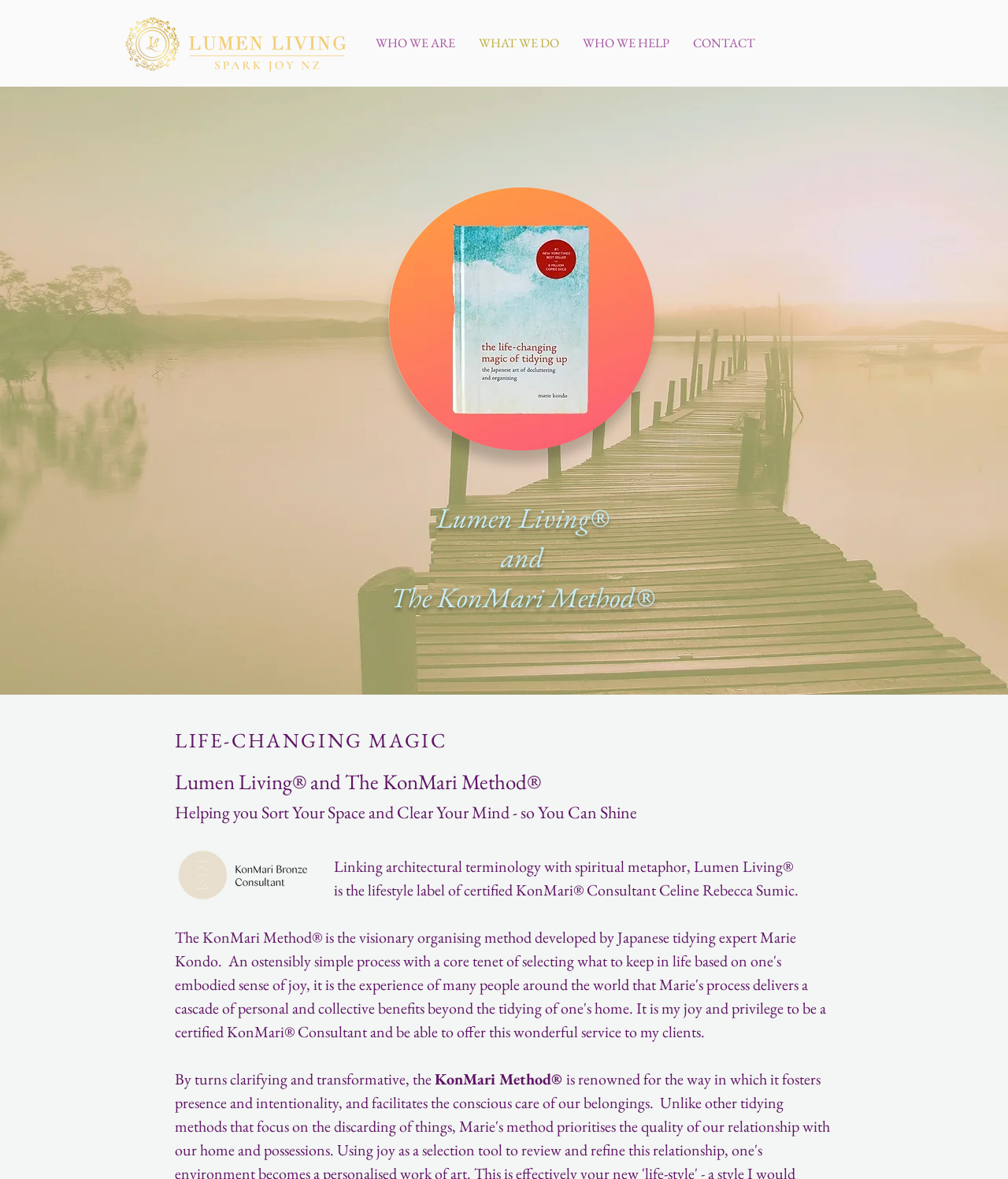From the webpage screenshot, predict the bounding box coordinates (top-left x, top-left y, bottom-right x, bottom-right y) for the UI element described here: WHO WE HELP

[0.566, 0.03, 0.676, 0.043]